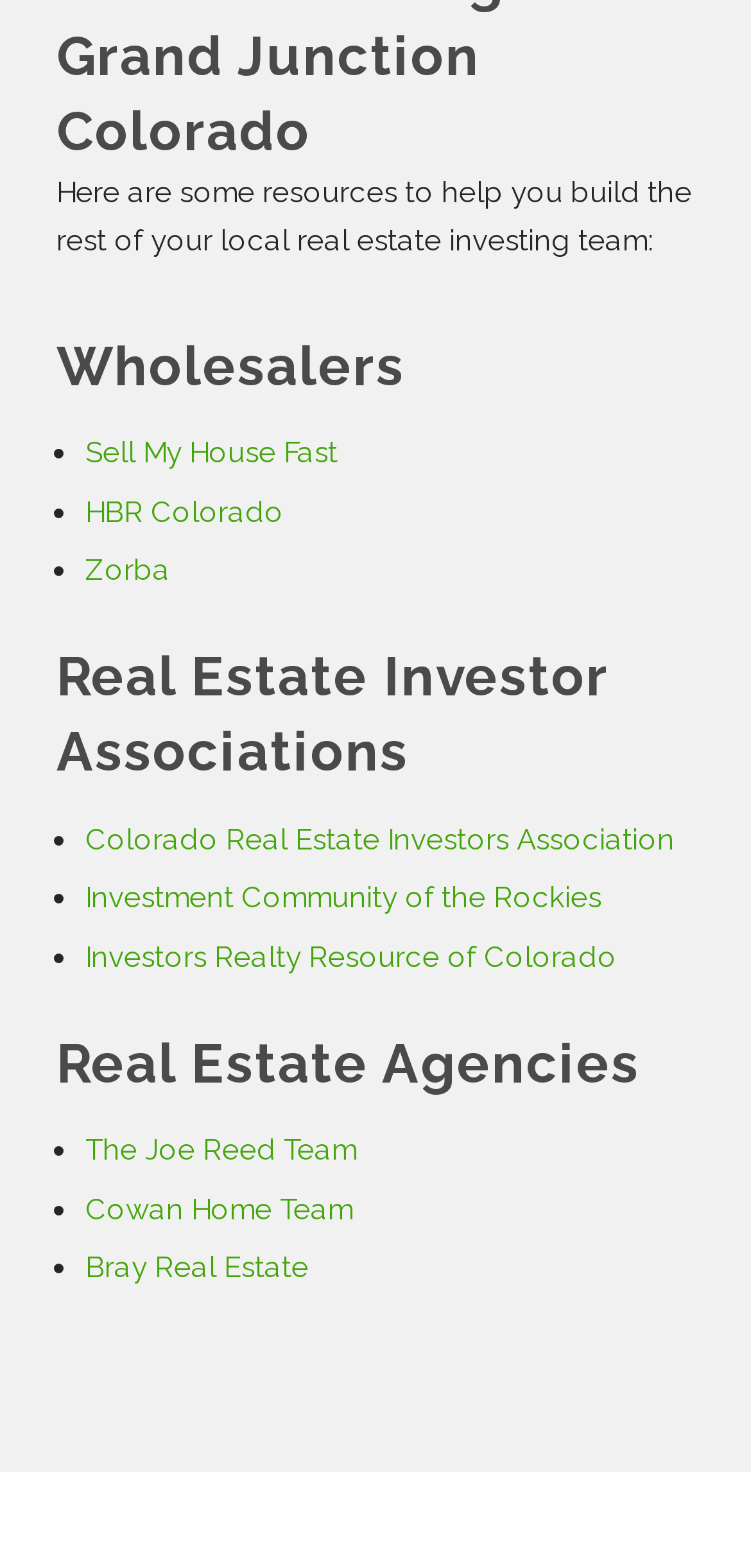How many real estate agencies are listed?
From the details in the image, answer the question comprehensively.

I counted the number of links under the 'Real Estate Agencies' heading, which are 'The Joe Reed Team', 'Cowan Home Team', and 'Bray Real Estate'. Therefore, there are 3 real estate agencies listed.